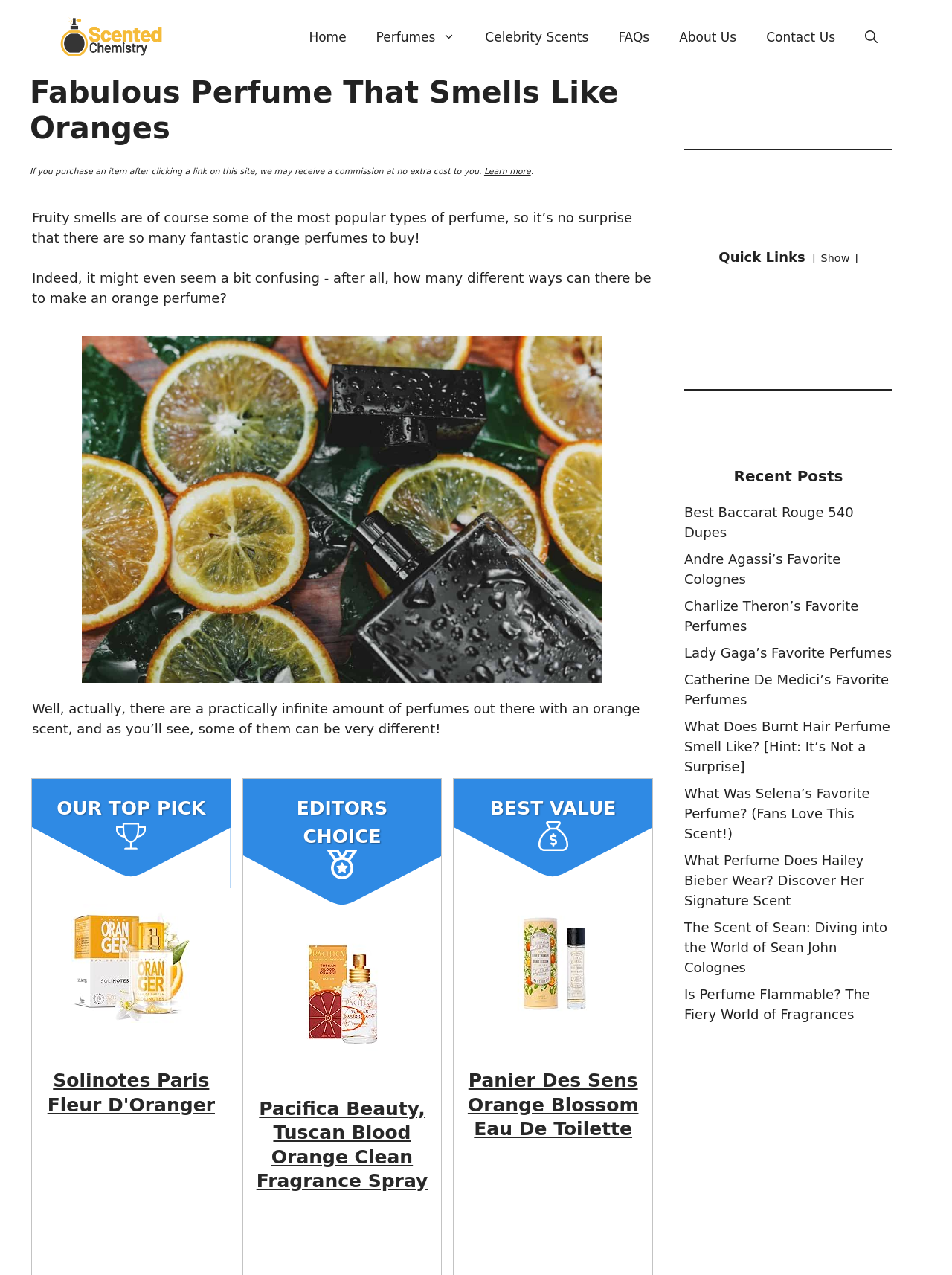Determine the bounding box coordinates for the area that needs to be clicked to fulfill this task: "View the 'Recent Posts' section". The coordinates must be given as four float numbers between 0 and 1, i.e., [left, top, right, bottom].

[0.719, 0.365, 0.938, 0.382]